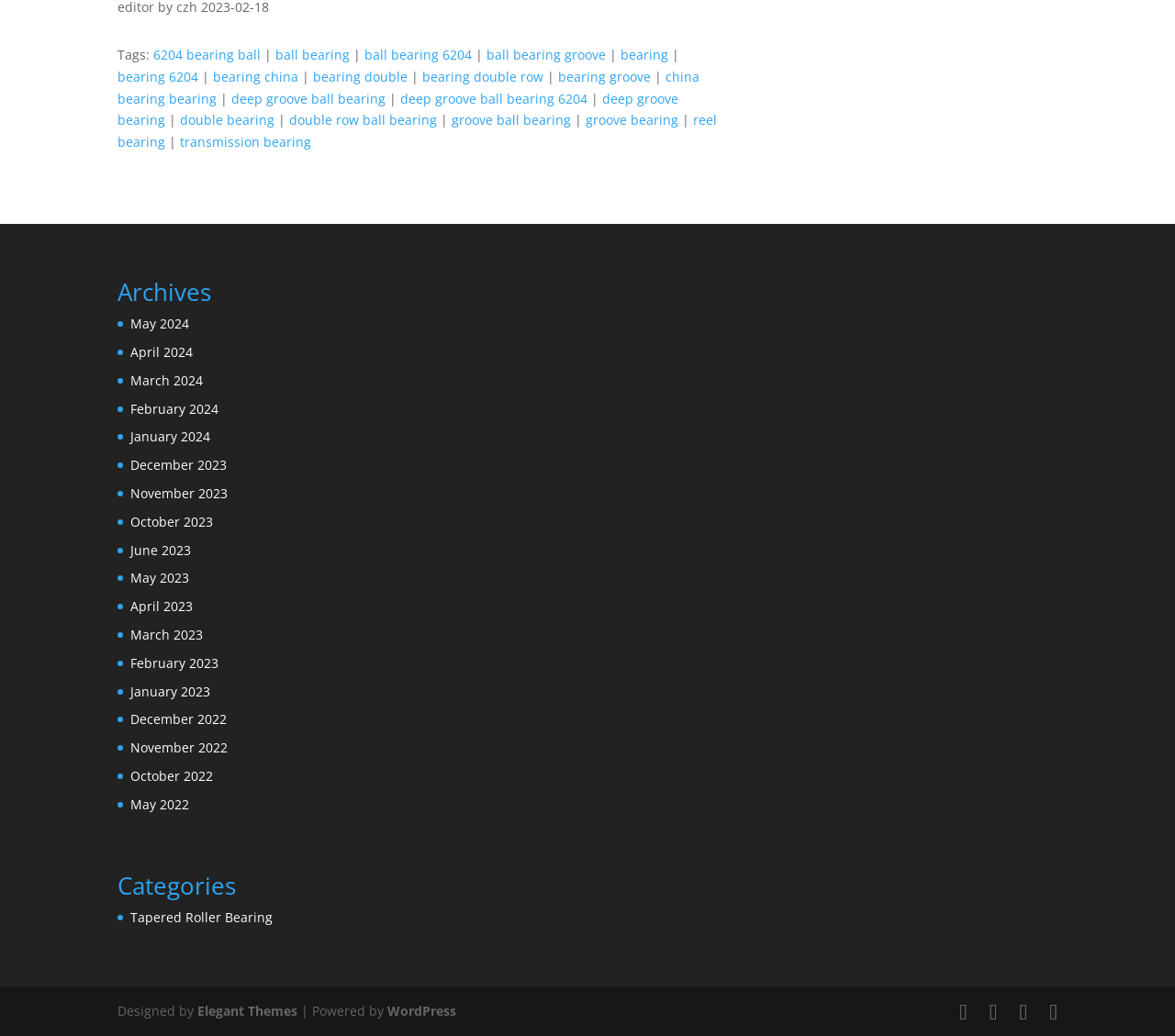Locate the bounding box coordinates of the region to be clicked to comply with the following instruction: "view archives for 'May 2024'". The coordinates must be four float numbers between 0 and 1, in the form [left, top, right, bottom].

[0.111, 0.304, 0.161, 0.321]